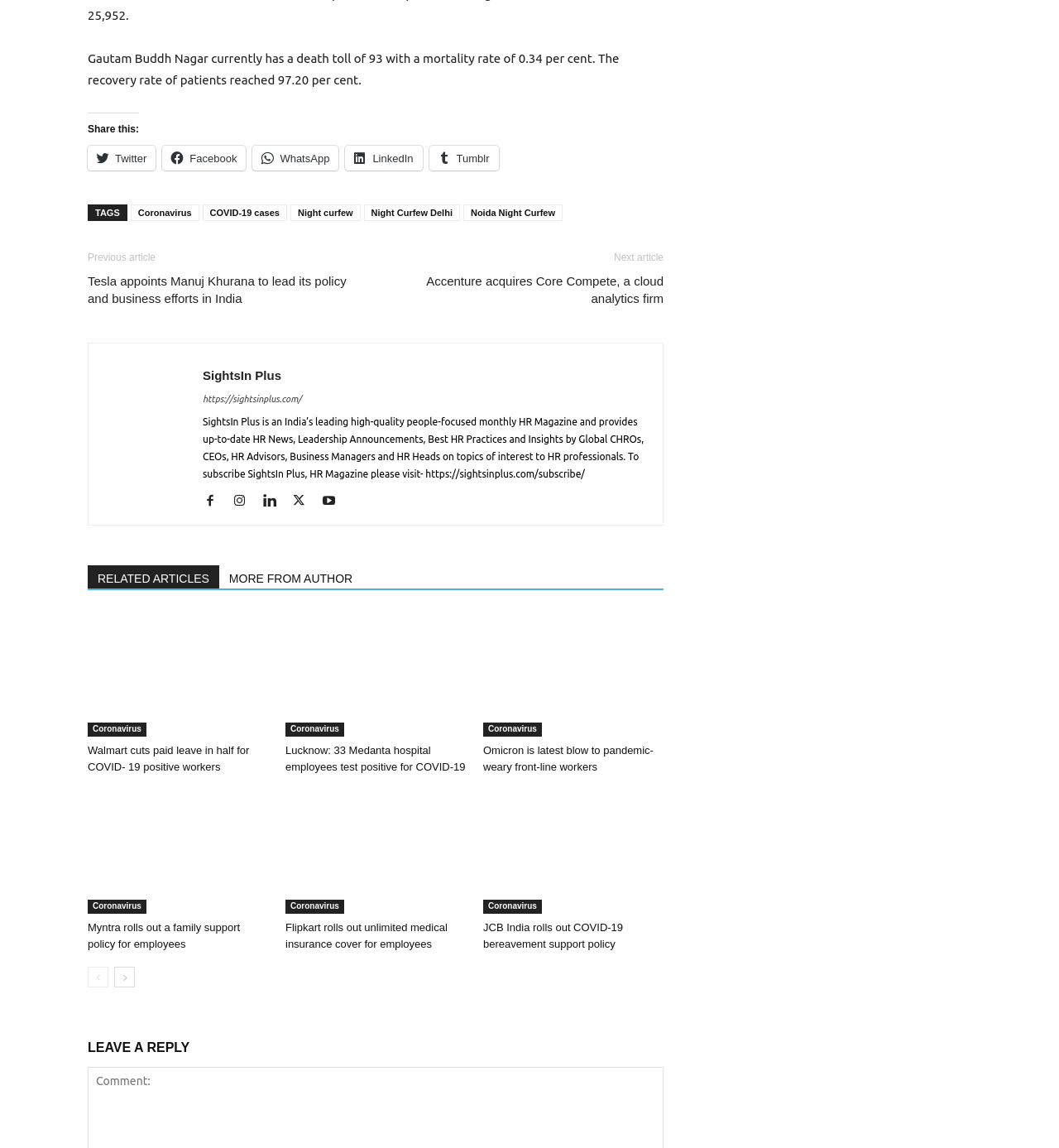Analyze the image and give a detailed response to the question:
What is the recovery rate of patients in Gautam Buddh Nagar?

Based on the text 'Gautam Buddh Nagar currently has a death toll of 93 with a mortality rate of 0.34 per cent. The recovery rate of patients reached 97.20 per cent.', we can infer that the recovery rate of patients in Gautam Buddh Nagar is 97.20 per cent.